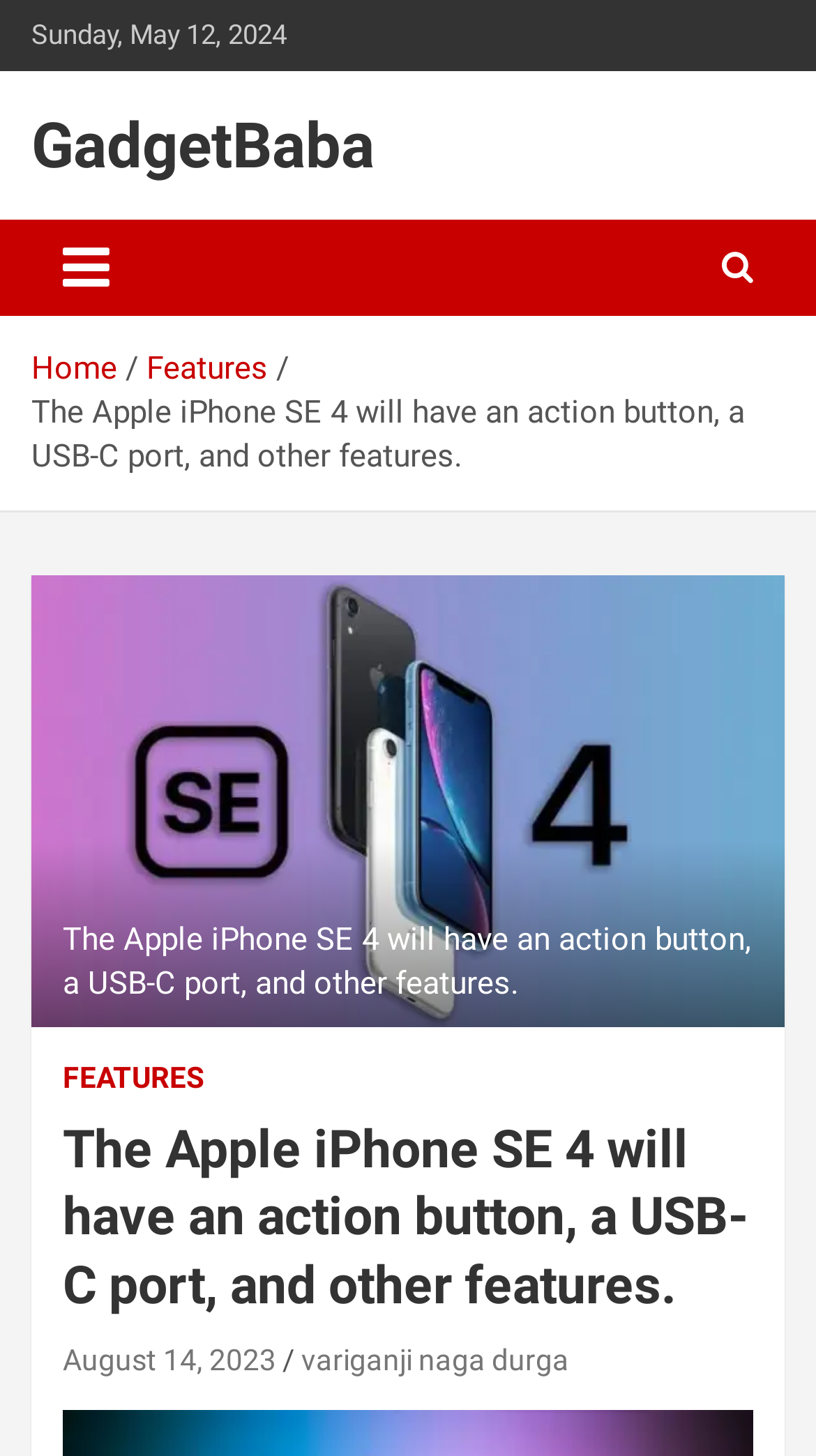What is the main feature of the Apple iPhone SE 4?
Answer the question with a thorough and detailed explanation.

I found the main feature of the Apple iPhone SE 4 by reading the static text element that says 'The Apple iPhone SE 4 will have an action button, a USB-C port, and other features.'.